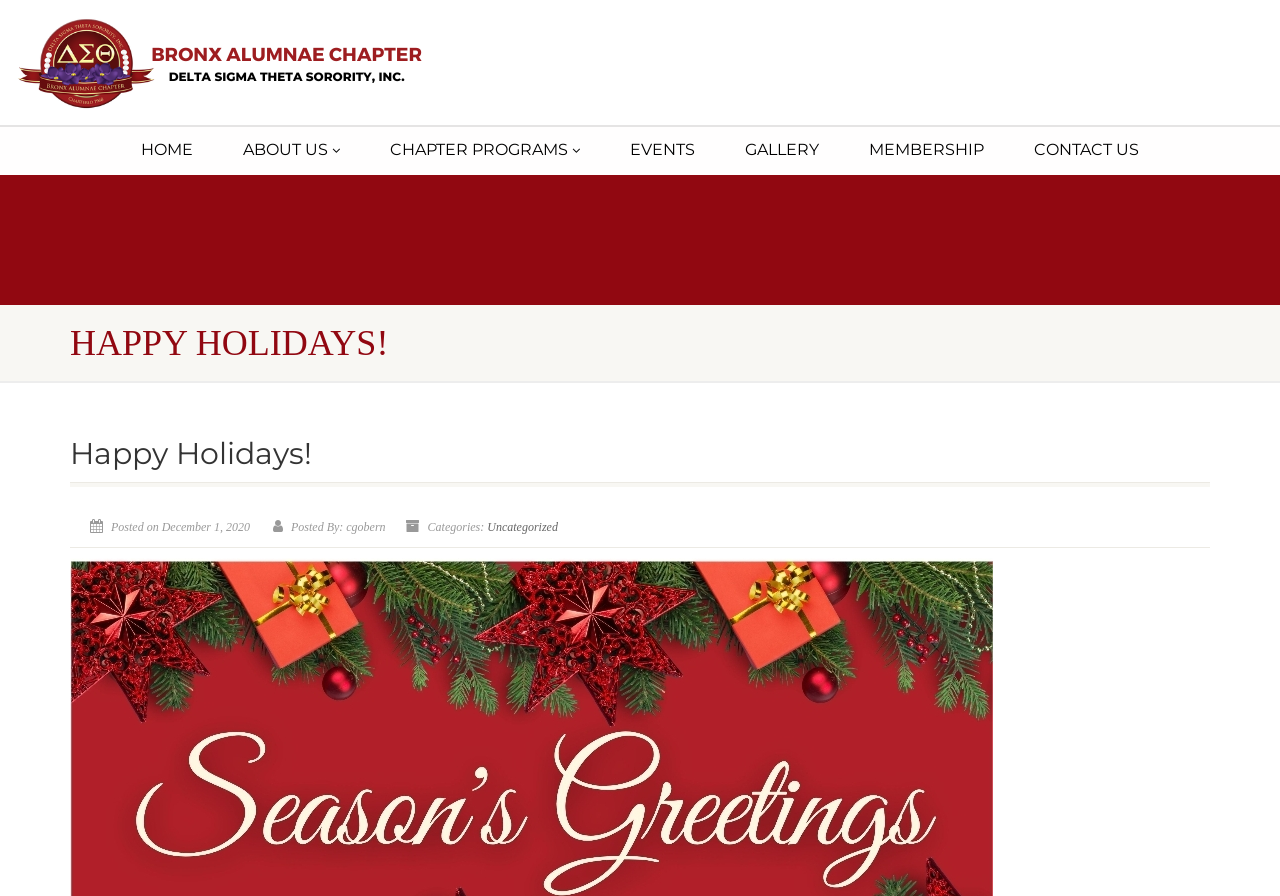How many navigation links are on the top of the page?
Look at the image and provide a short answer using one word or a phrase.

7